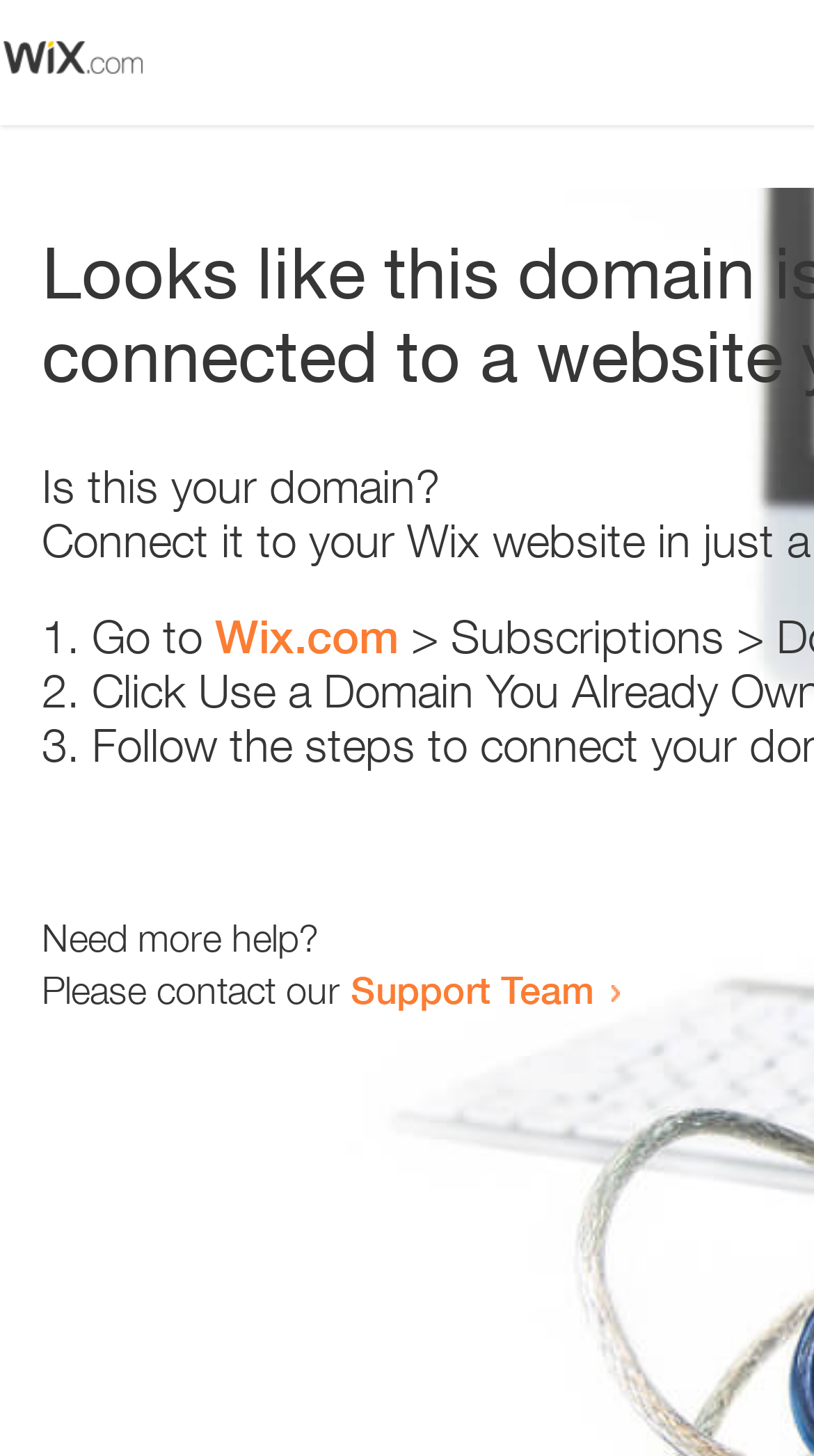Identify the bounding box coordinates for the UI element described as: "Support Team".

[0.431, 0.664, 0.731, 0.695]